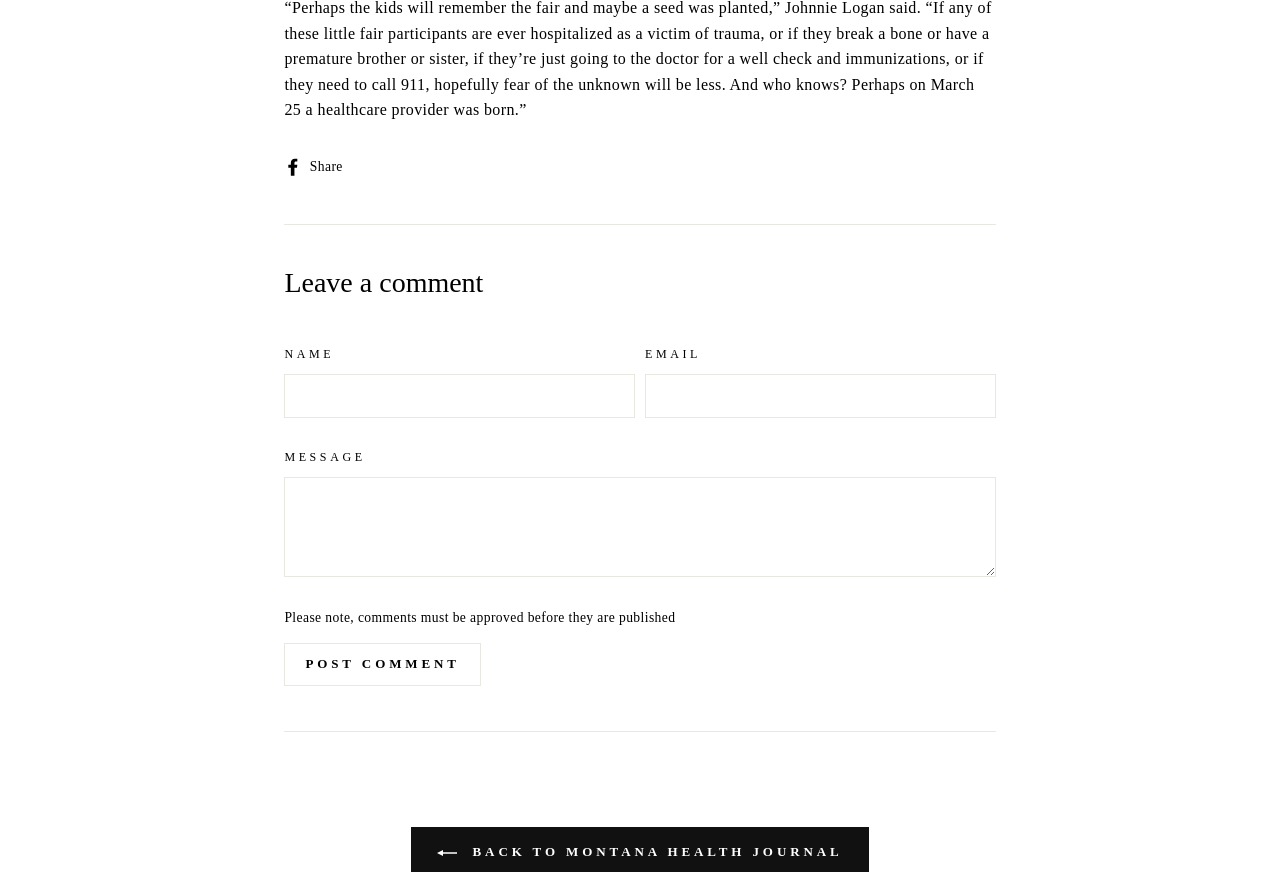Given the following UI element description: "parent_node: NAME name="comment[author]"", find the bounding box coordinates in the webpage screenshot.

[0.222, 0.429, 0.496, 0.479]